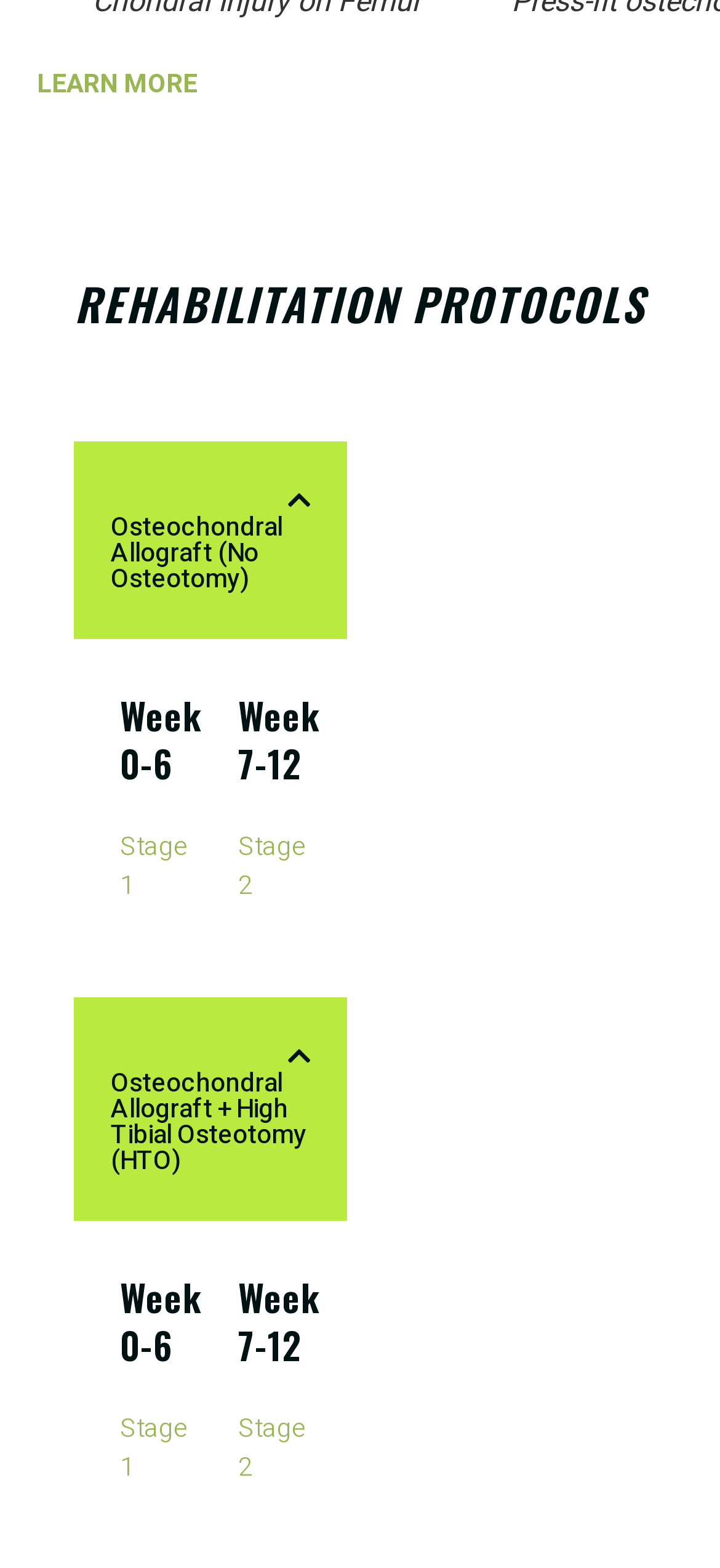Can you specify the bounding box coordinates of the area that needs to be clicked to fulfill the following instruction: "Select Osteochondral Allograft (No Osteotomy) tab"?

[0.103, 0.282, 0.482, 0.408]